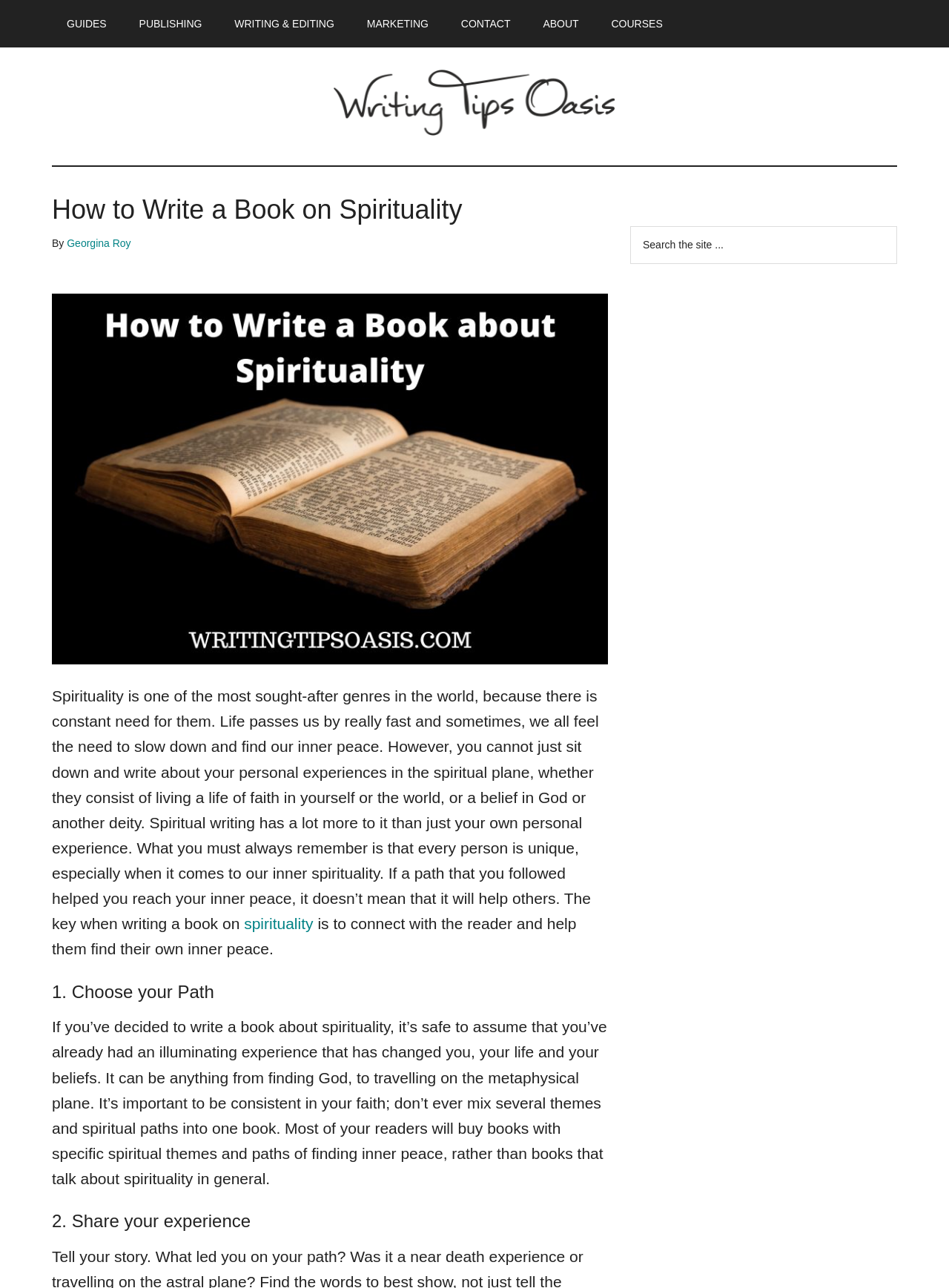What is the purpose of writing a book on spirituality?
Please respond to the question with a detailed and well-explained answer.

According to the article, the purpose of writing a book on spirituality is to connect with the reader and help them find their own inner peace, as stated in the sentence 'The key when writing a book on spirituality is to connect with the reader and help them find their own inner peace.'